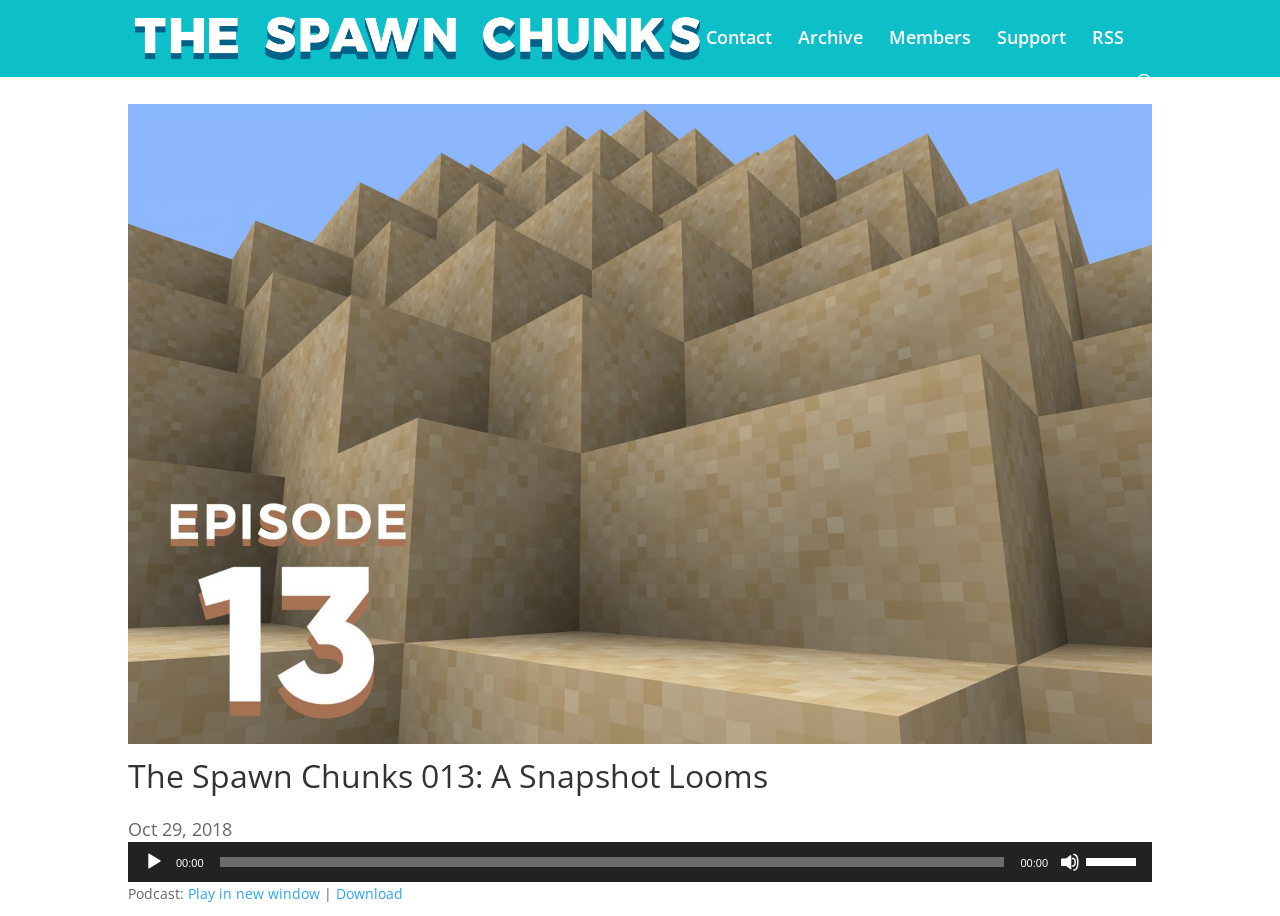Please locate the bounding box coordinates of the element that should be clicked to complete the given instruction: "Mute the audio".

[0.828, 0.93, 0.844, 0.952]